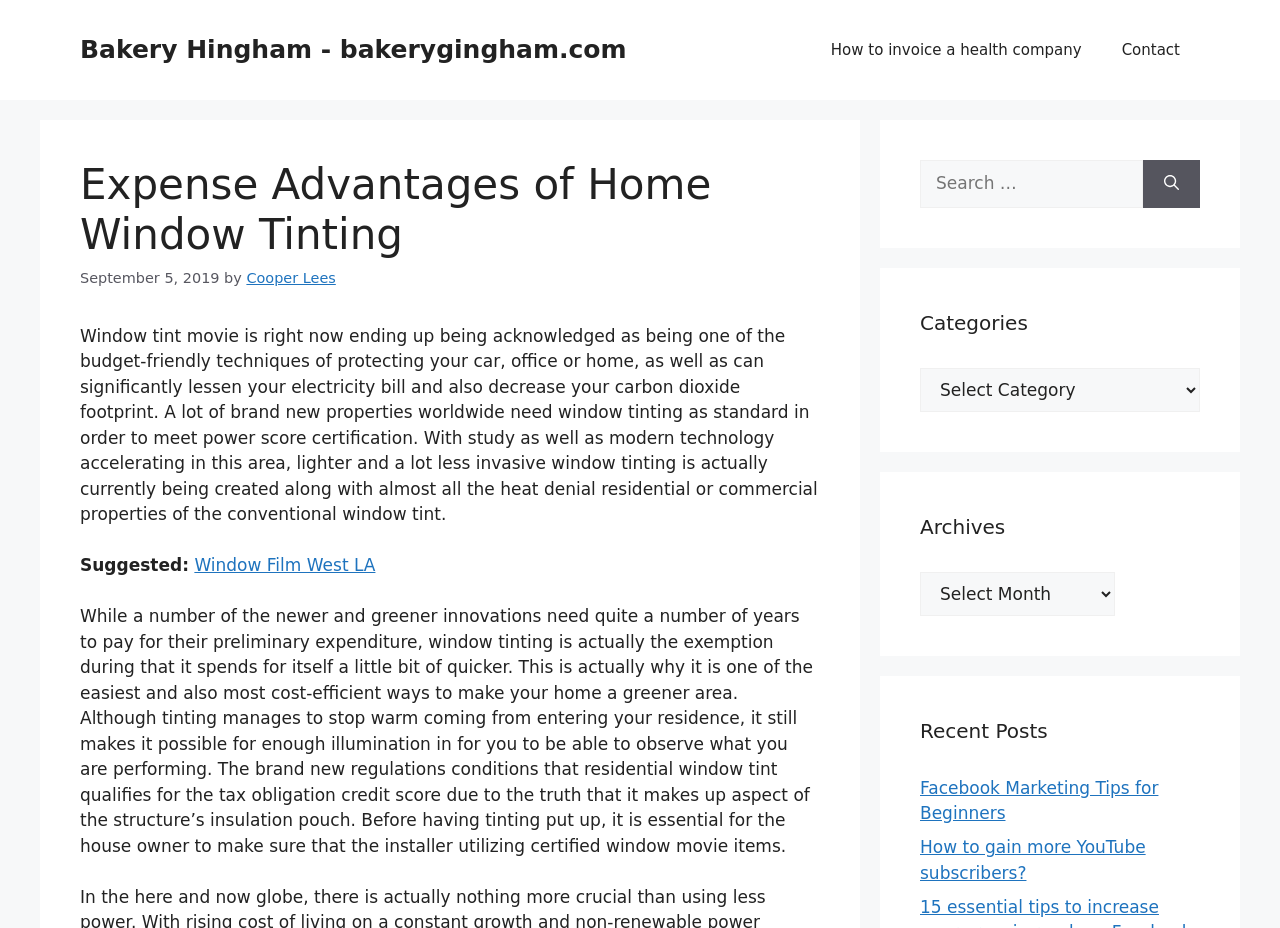What is suggested for window tinting? Based on the image, give a response in one word or a short phrase.

Window Film West LA